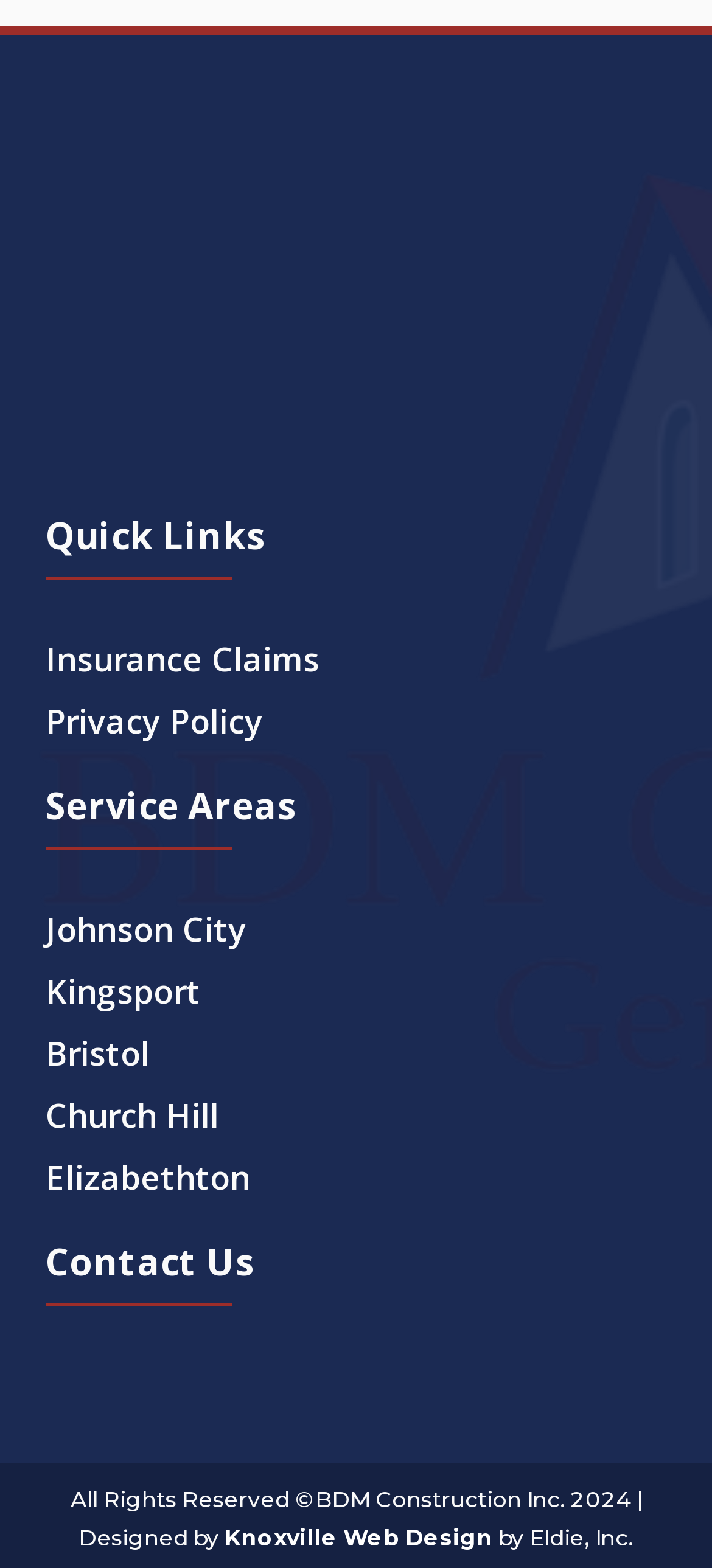What is the logo at the top of the page?
Please provide a detailed and thorough answer to the question.

The logo is located at the top of the page, with a bounding box of [0.263, 0.092, 0.737, 0.308]. It is an image element with the text 'BDM Construction Inc Logo'.